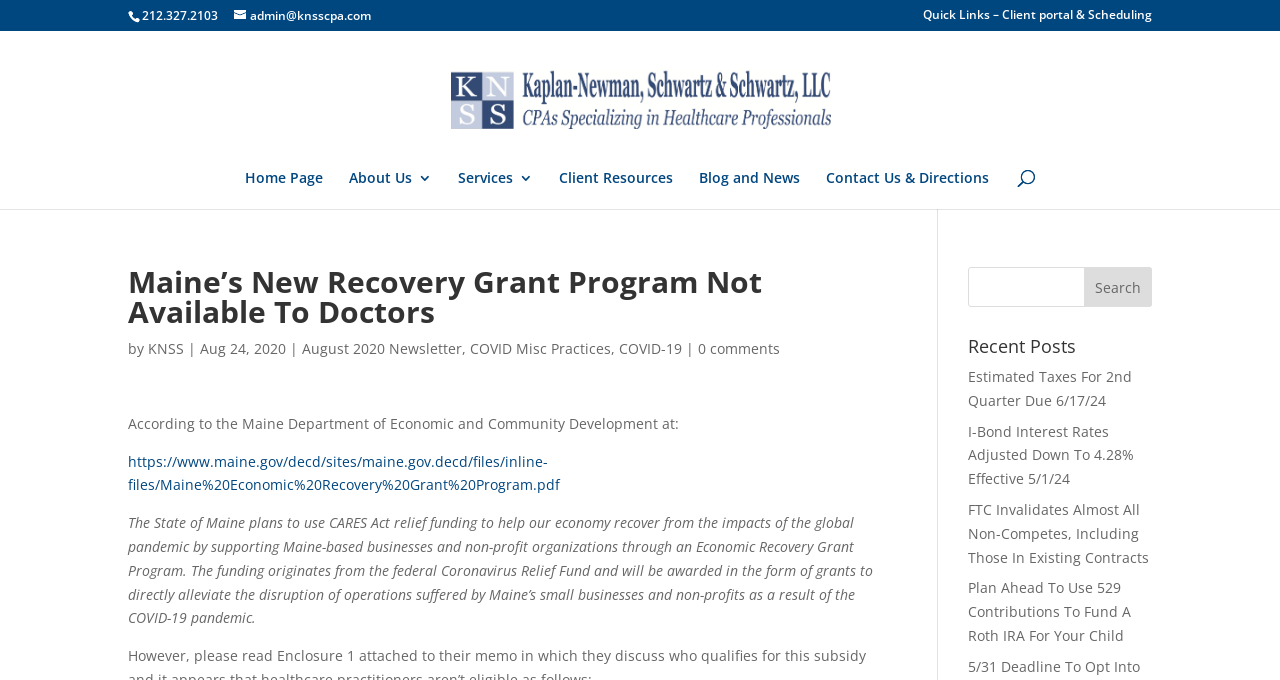Given the description of a UI element: "name="s" placeholder="Search …" title="Search for:"", identify the bounding box coordinates of the matching element in the webpage screenshot.

[0.053, 0.044, 0.953, 0.047]